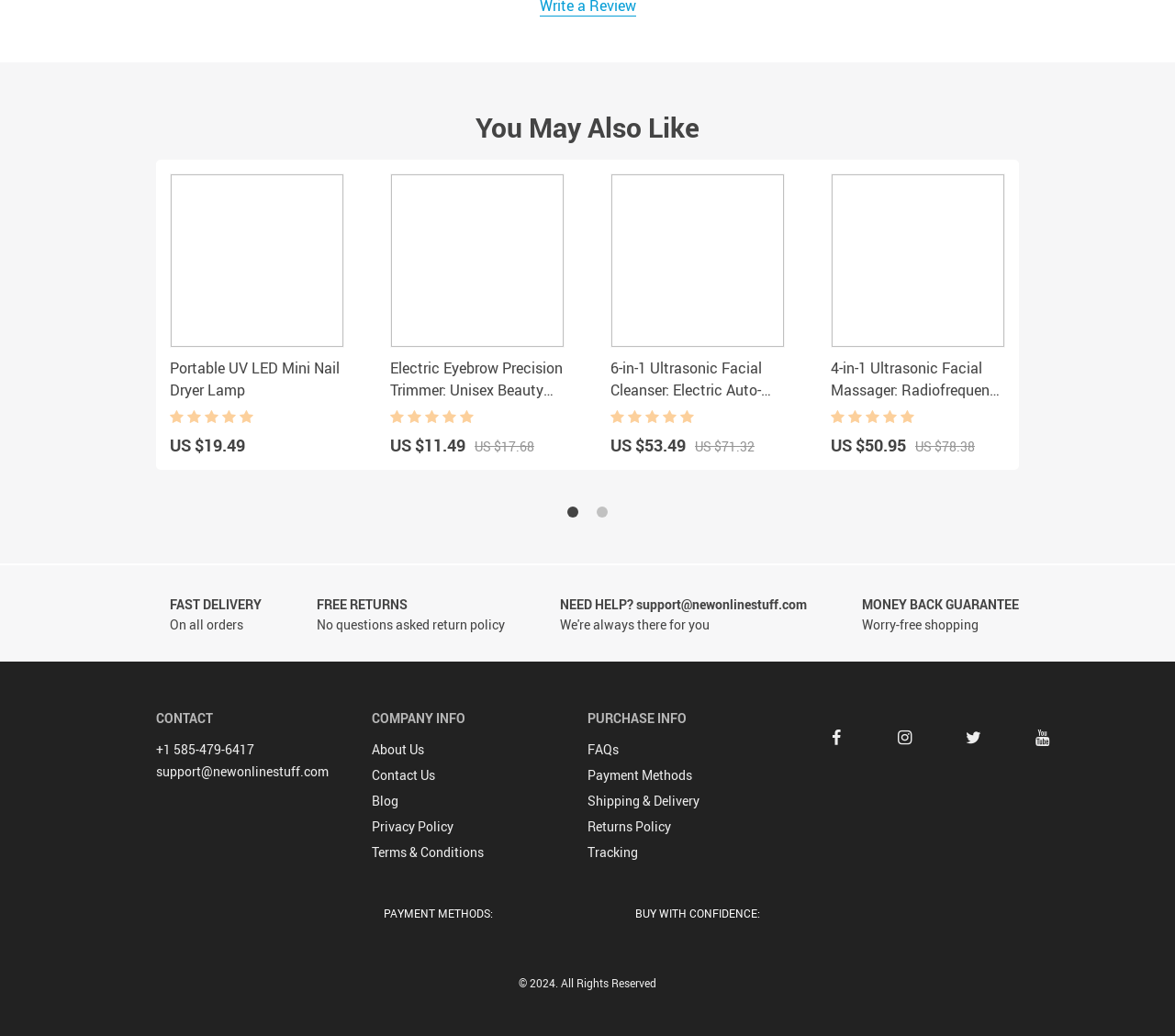Give a concise answer using only one word or phrase for this question:
What is the return policy?

FREE RETURNS